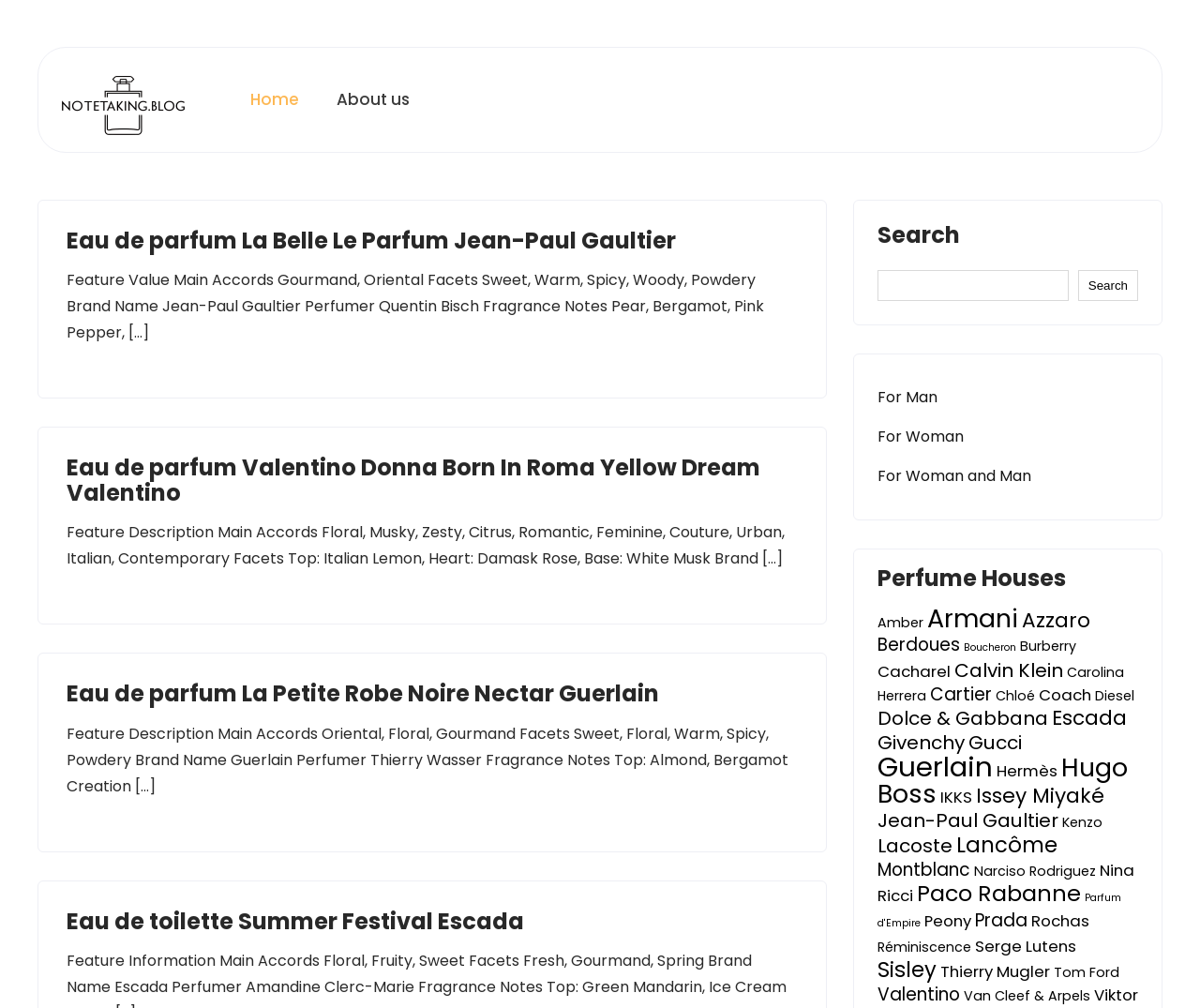Bounding box coordinates are specified in the format (top-left x, top-left y, bottom-right x, bottom-right y). All values are floating point numbers bounded between 0 and 1. Please provide the bounding box coordinate of the region this sentence describes: parent_node: Search name="s"

[0.731, 0.268, 0.89, 0.299]